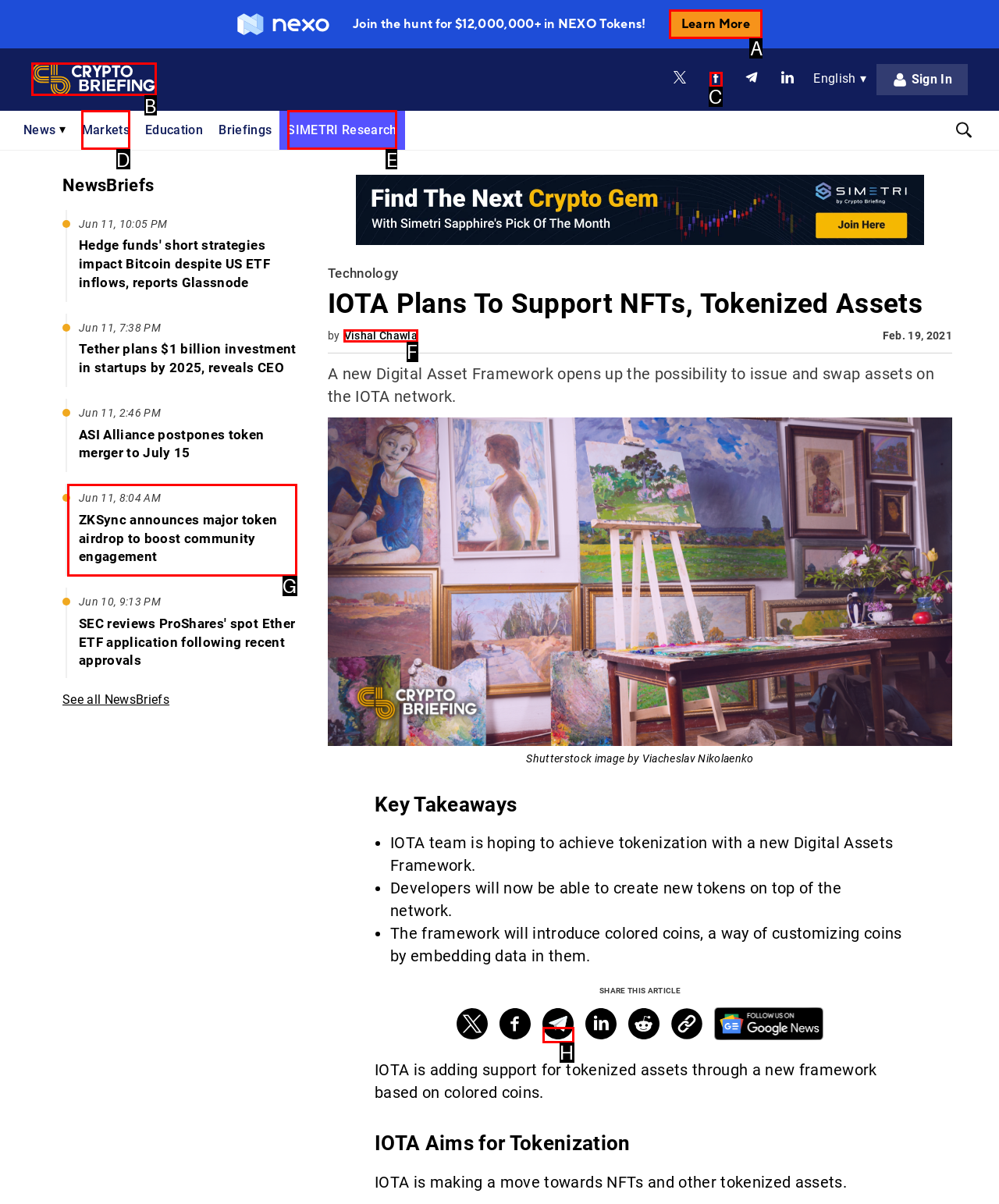Which choice should you pick to execute the task: Click on Learn More
Respond with the letter associated with the correct option only.

A